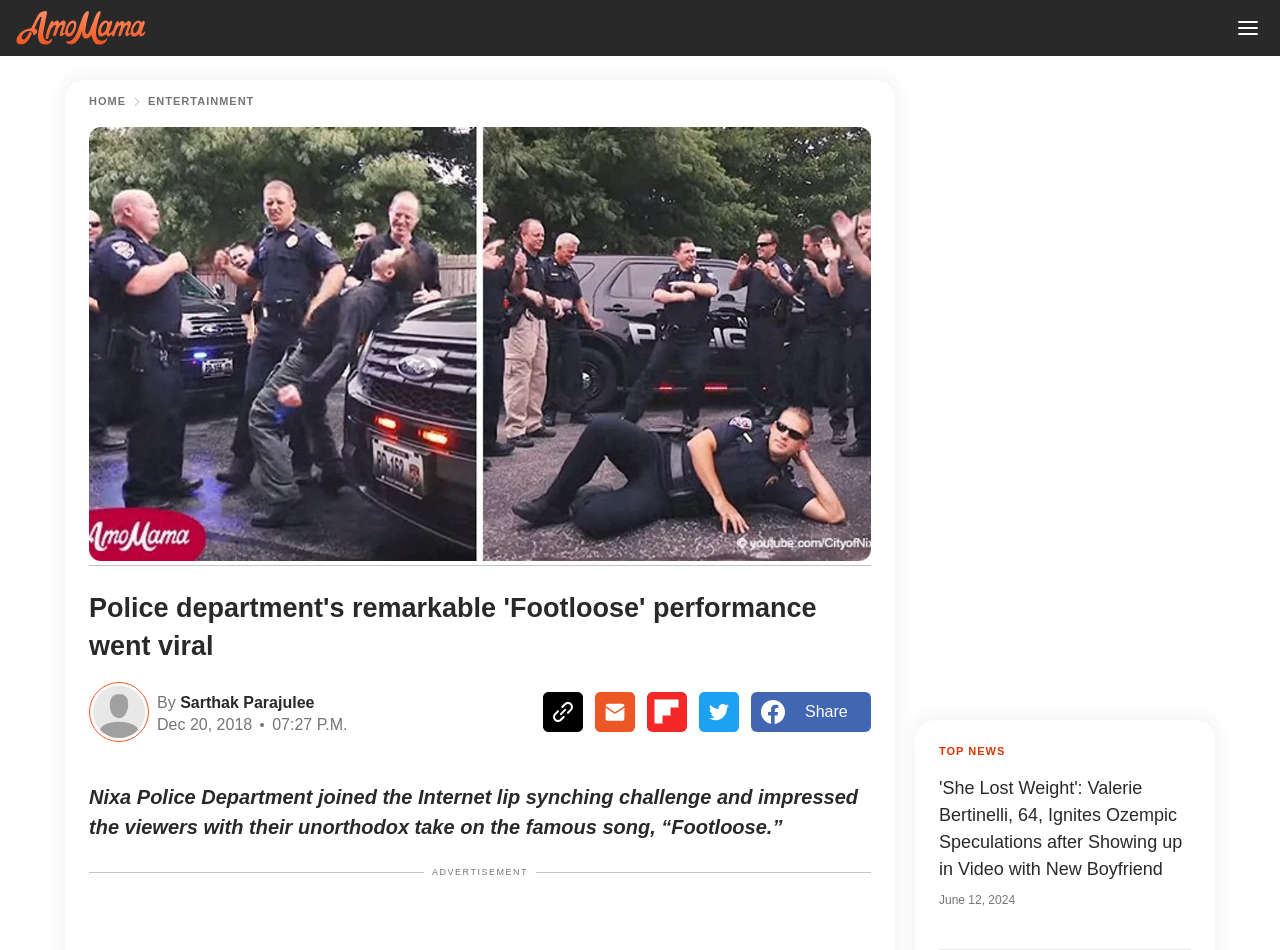What is the name of the song performed by Nixa Police Department?
Please provide a single word or phrase as your answer based on the image.

Footloose